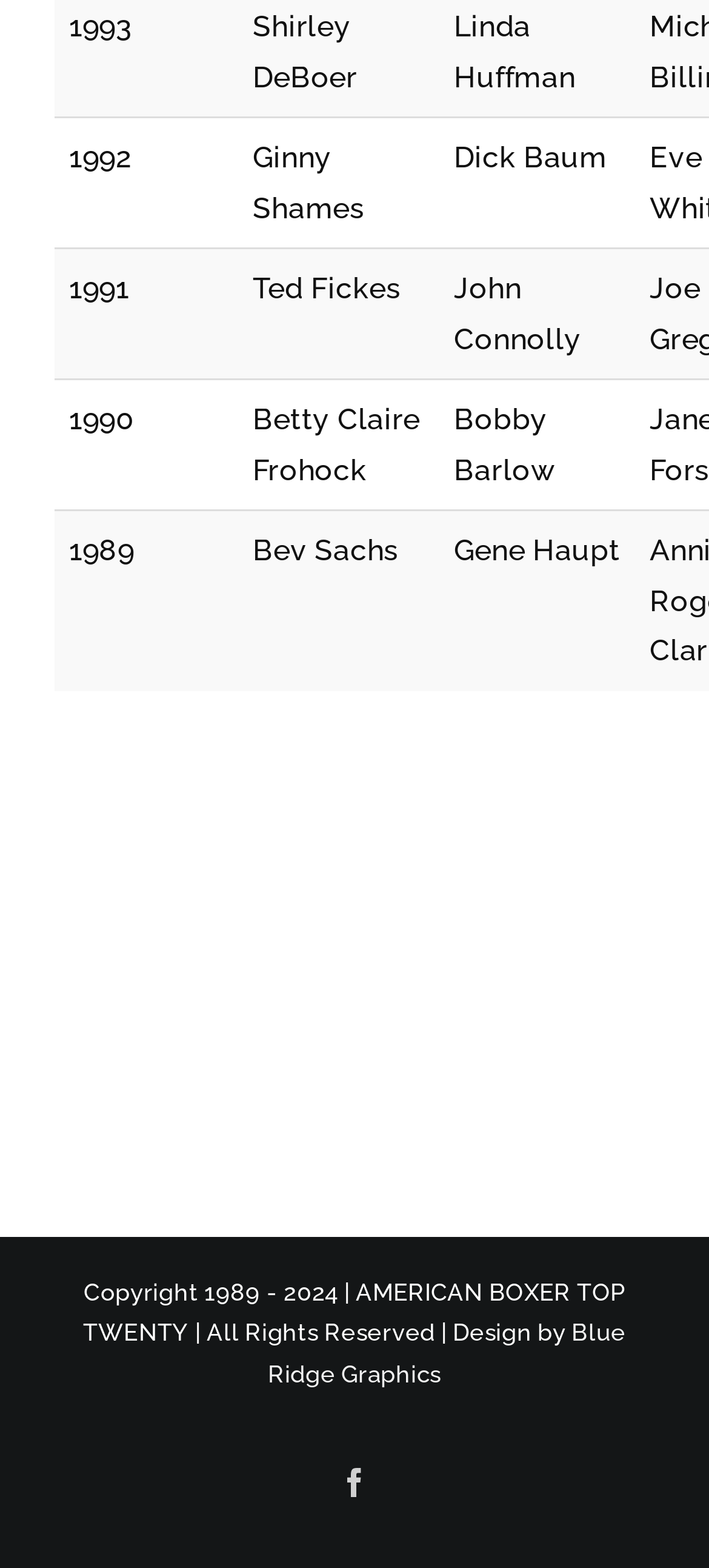With reference to the image, please provide a detailed answer to the following question: How many years are listed?

By examining the grid cells, I can see that there are five years listed: 1989, 1990, 1991, and 1992.